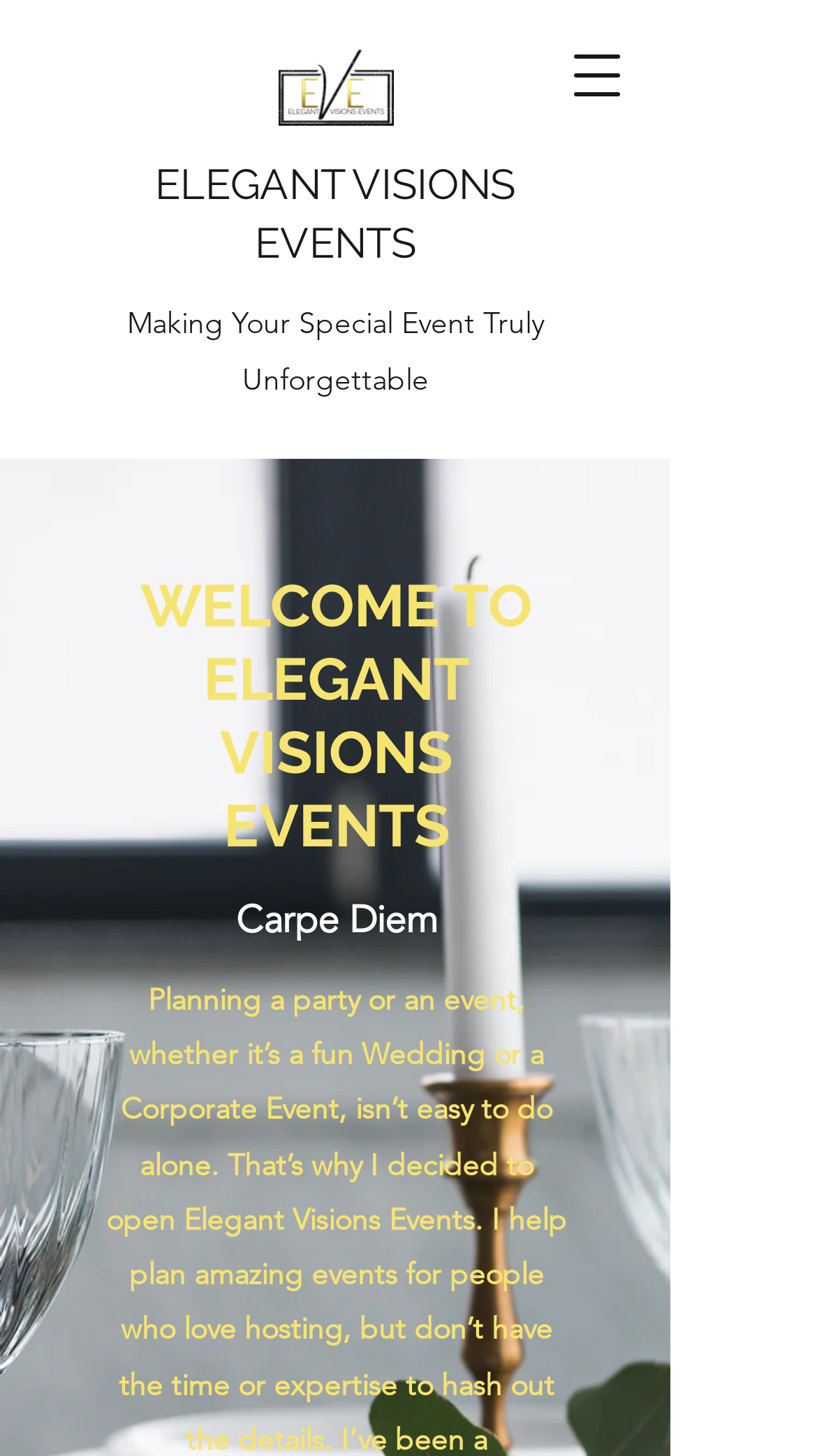Provide a thorough description of this webpage.

The webpage is the homepage of Elegant Visions Events, a company that specializes in making special events unforgettable. At the top left of the page, there is a logo image, "Final Logo Transparent.png", which is a clickable link. Next to the logo, there is a larger link with the company name, "ELEGANT VISIONS EVENTS". 

Below the company name, there is a tagline, "Making Your Special Event Truly Unforgettable", which is a brief description of the company's mission. 

On the top right of the page, there is a button to open a navigation menu. When clicked, it will open a dialog box. 

Below the navigation button, there is a heading that welcomes visitors to Elegant Visions Events. Underneath the heading, there is a quote, "Carpe Diem", which is a Latin phrase that means "Seize the Day".